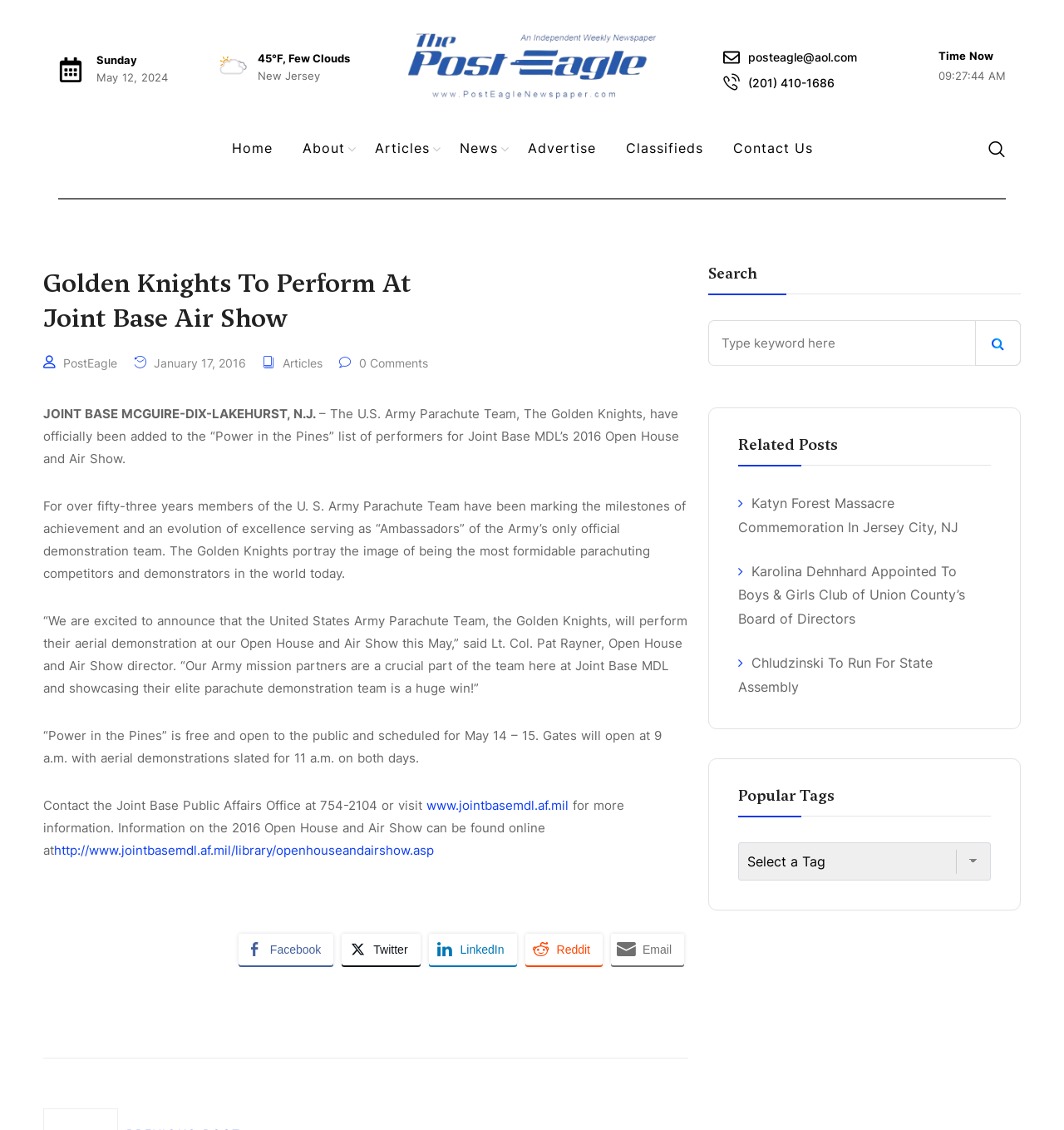What is the weather like today?
Please respond to the question with as much detail as possible.

I found the weather information on the top right corner of the webpage, which indicates that the current weather is 45°F with few clouds.